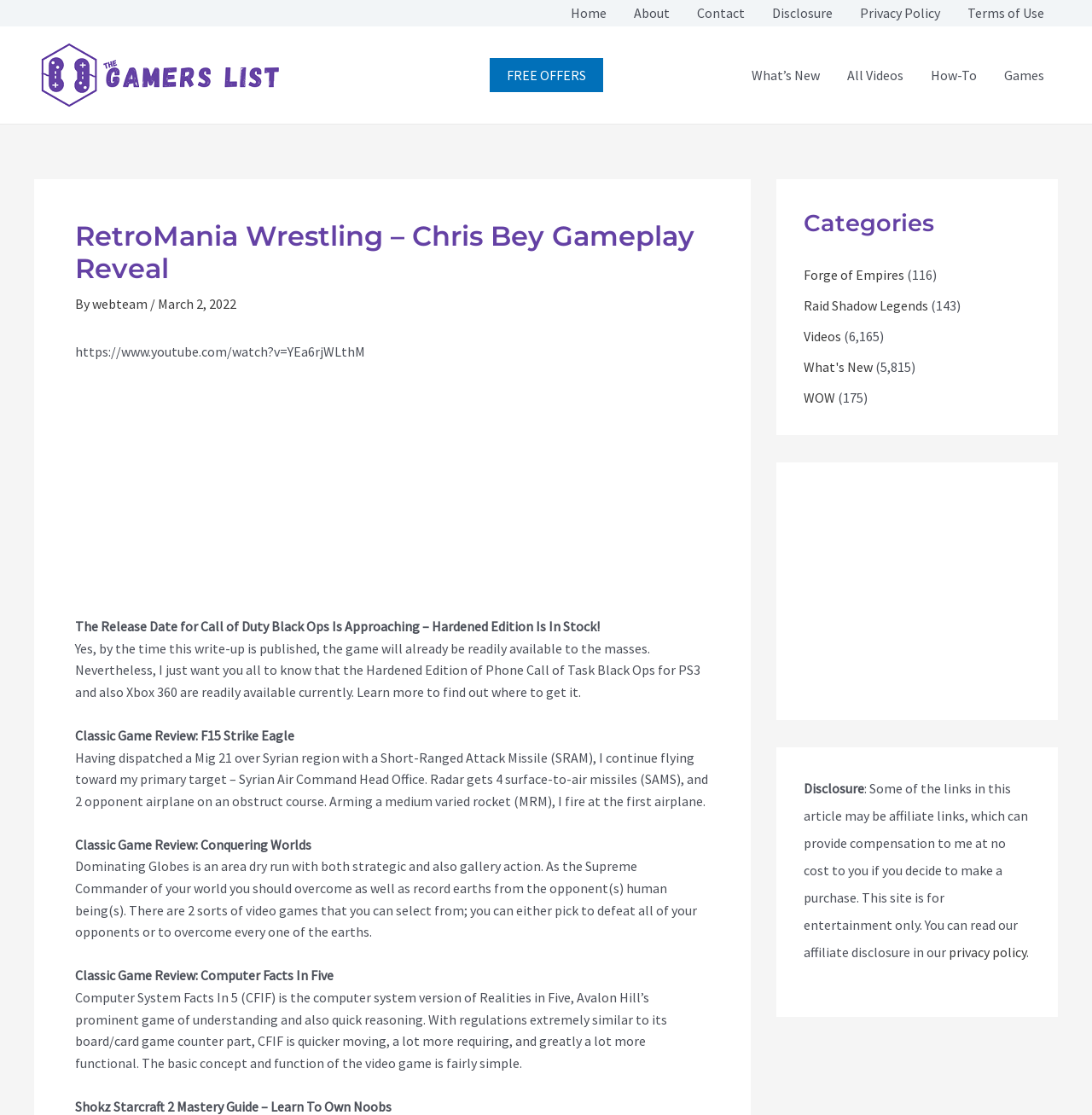Predict the bounding box for the UI component with the following description: "Terms of Use".

[0.873, 0.0, 0.969, 0.023]